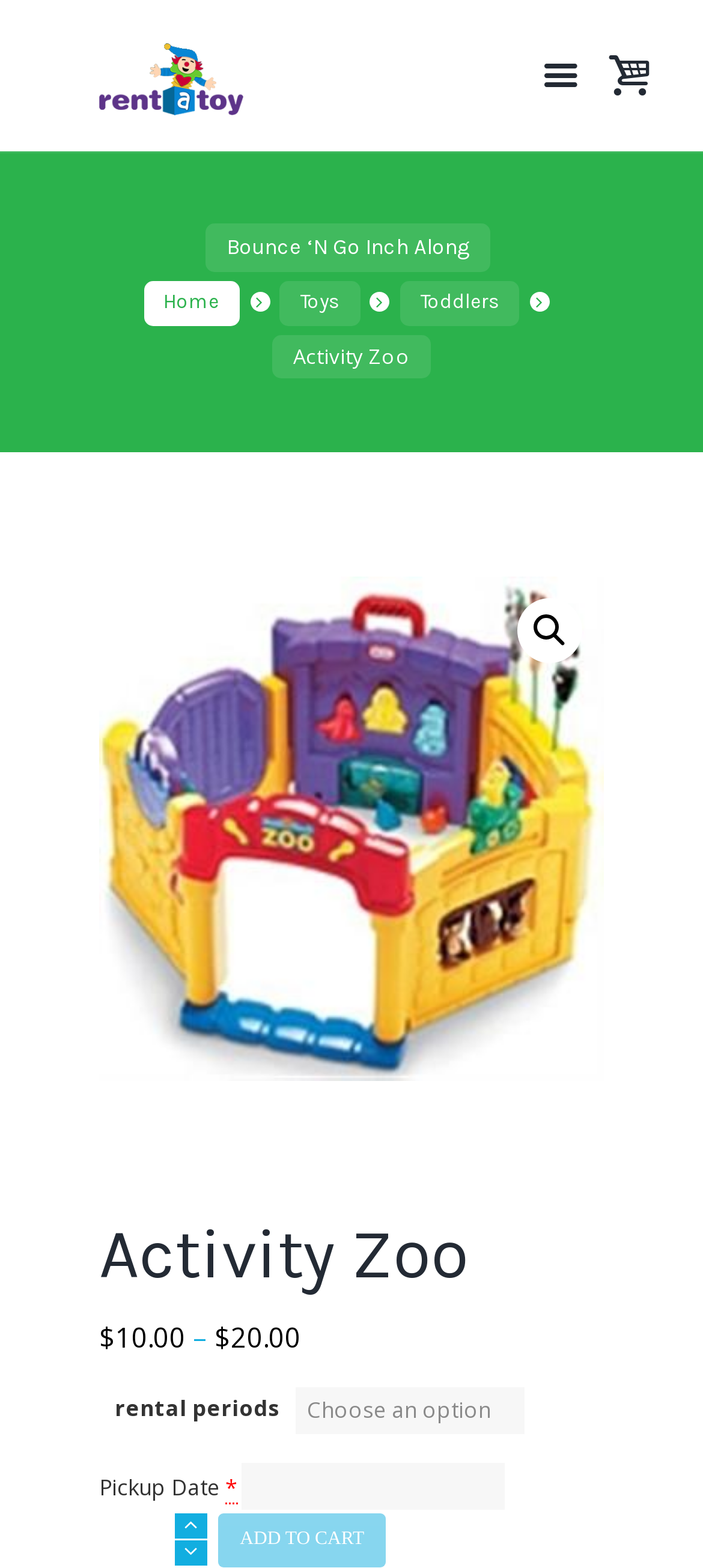Determine the bounding box coordinates of the region that needs to be clicked to achieve the task: "select a rental period".

[0.421, 0.884, 0.746, 0.914]